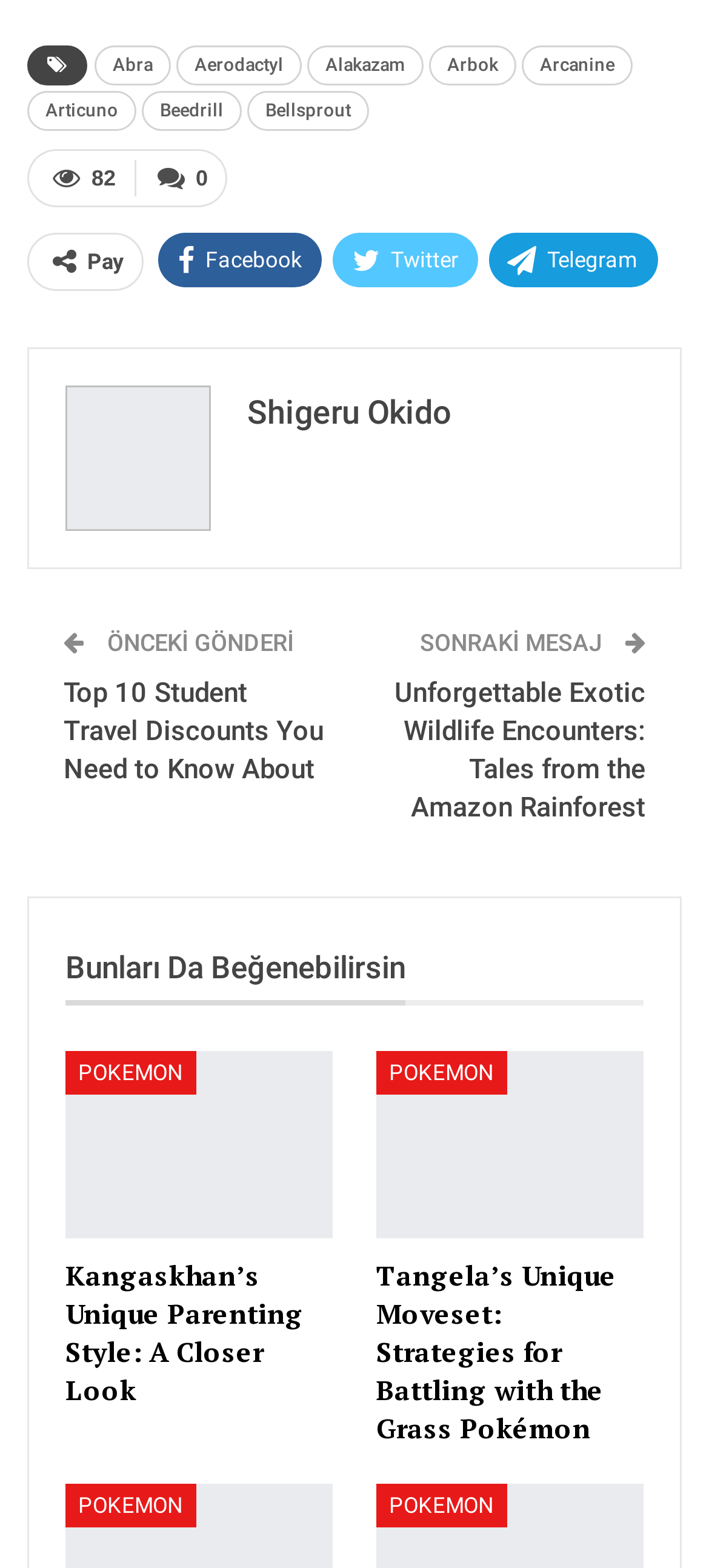Analyze the image and give a detailed response to the question:
How many 'POKEMON' links are present?

There are four 'POKEMON' links present on the webpage, which are located at [0.092, 0.67, 0.277, 0.699], [0.531, 0.67, 0.715, 0.699], [0.092, 0.946, 0.277, 0.974], and [0.531, 0.946, 0.715, 0.974] respectively.